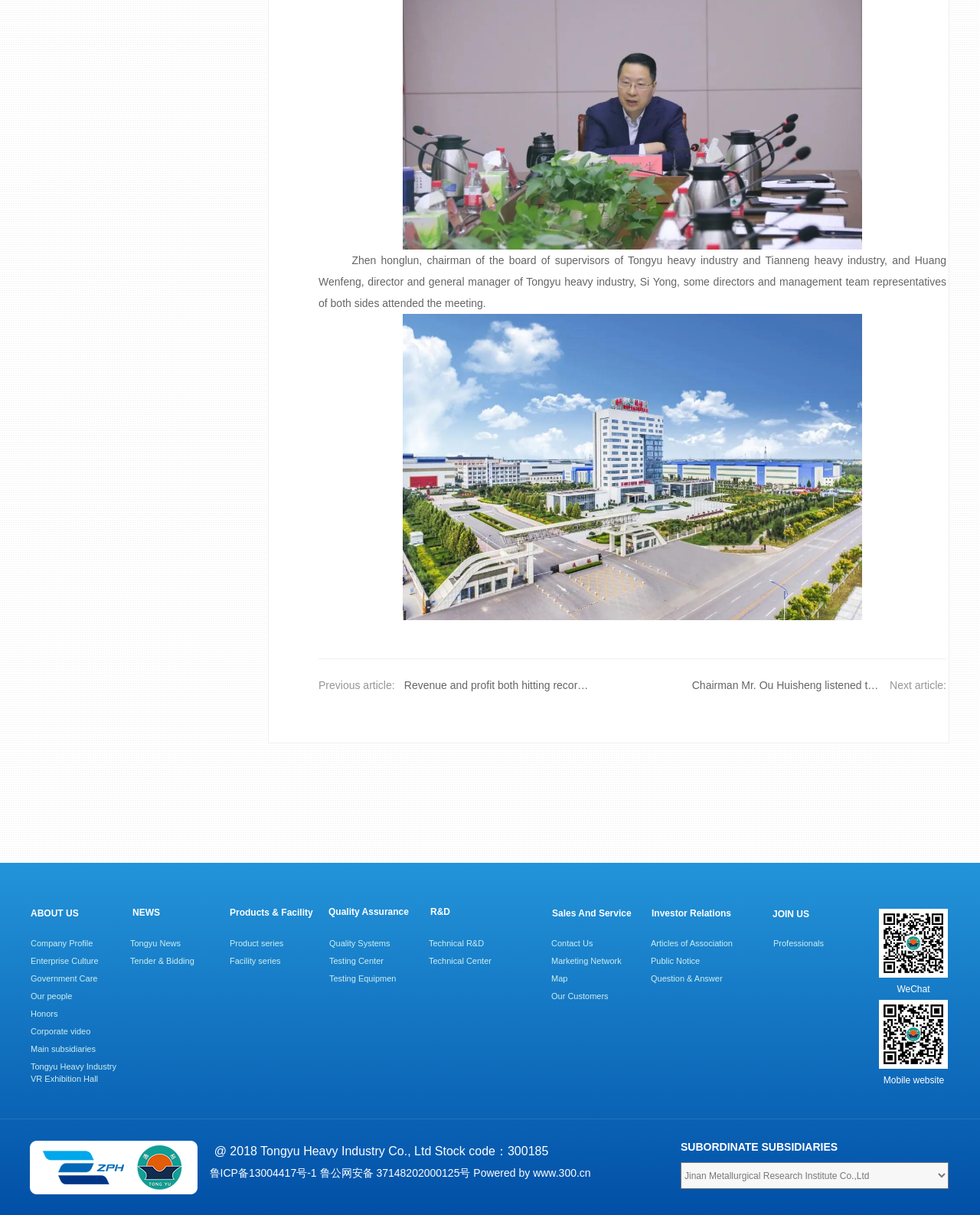What is the text above the combobox?
Please provide a detailed and thorough answer to the question.

I found the text above the combobox in the webpage, specifically in the element with the text 'SUBORDINATE SUBSIDIARIES'.